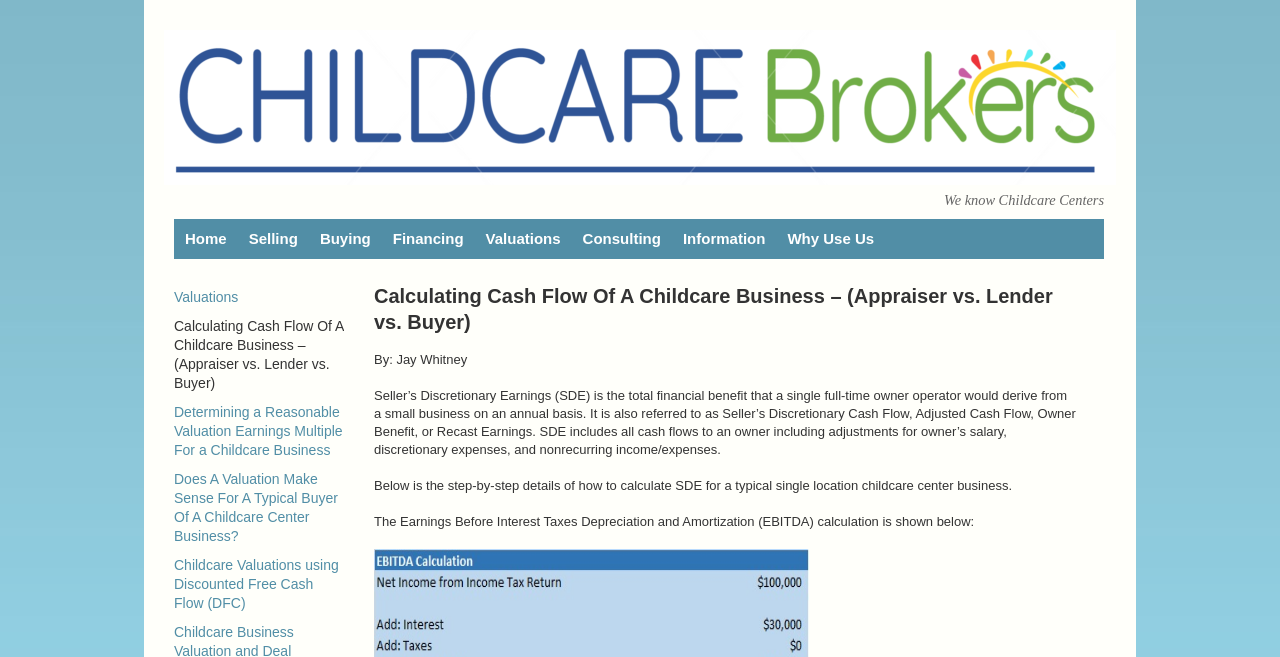Determine the bounding box coordinates of the clickable element to complete this instruction: "View 'Calculating Cash Flow Of A Childcare Business – (Appraiser vs. Lender vs. Buyer)'". Provide the coordinates in the format of four float numbers between 0 and 1, [left, top, right, bottom].

[0.136, 0.484, 0.268, 0.595]